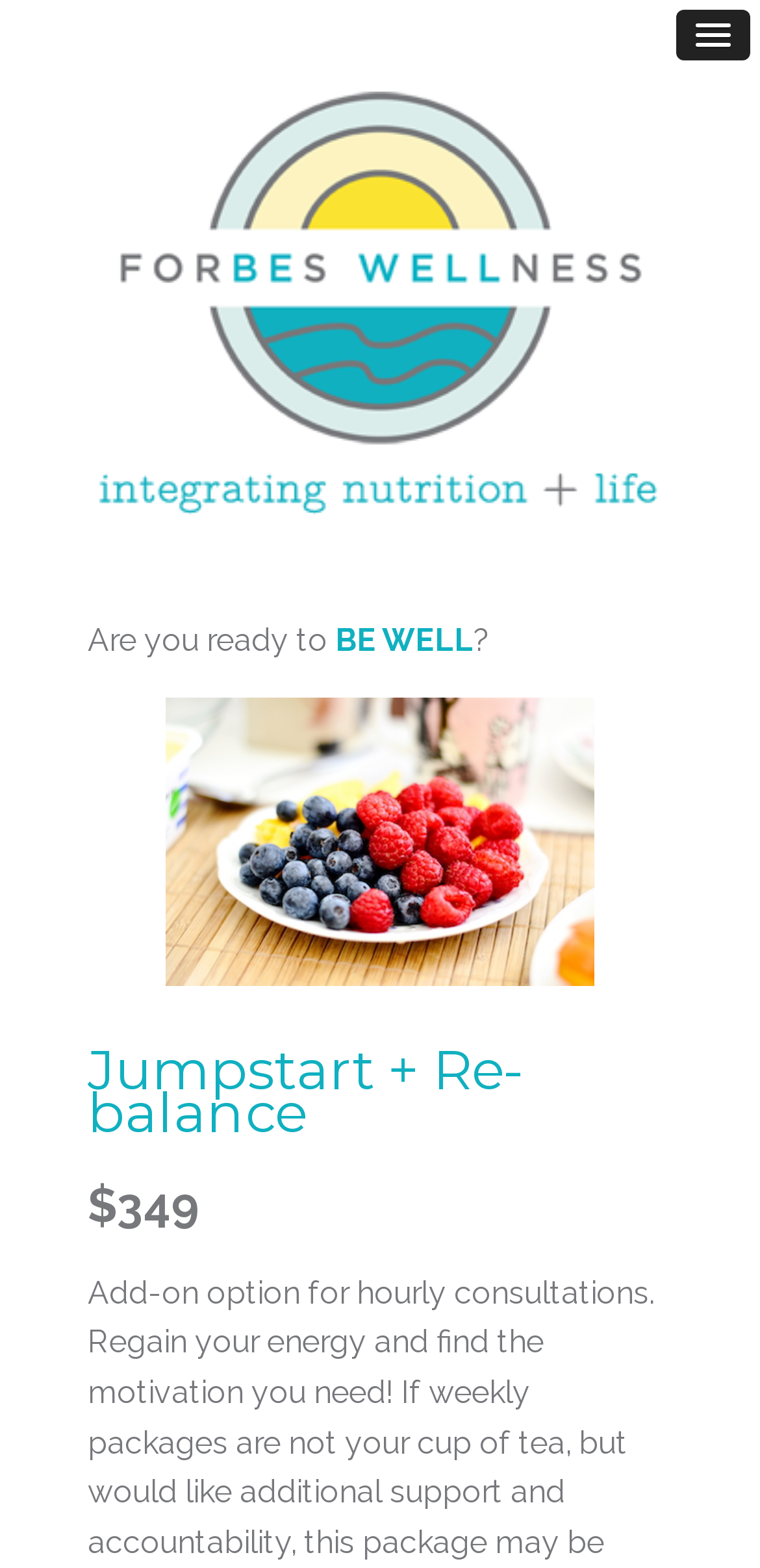Answer briefly with one word or phrase:
What is the price mentioned on the webpage?

$349